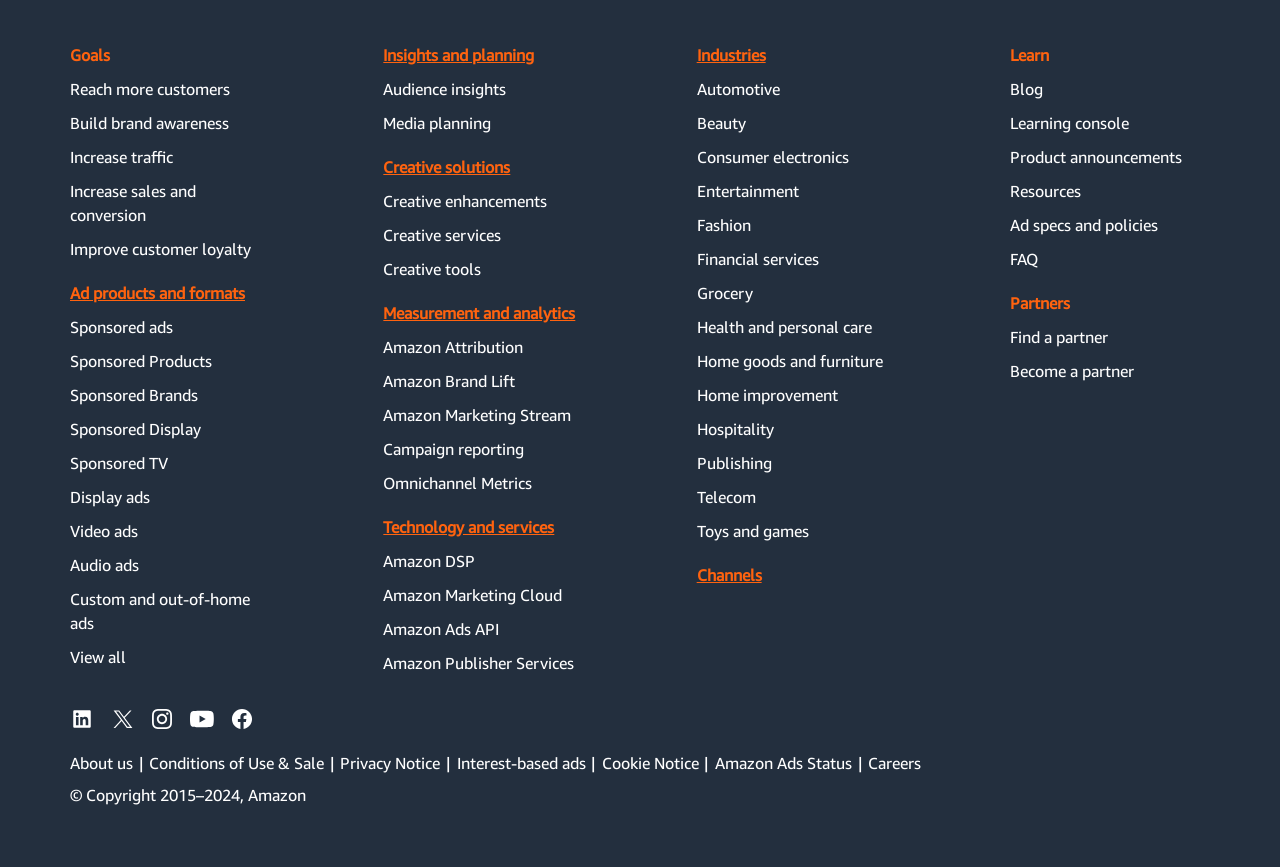Determine the bounding box coordinates of the region that needs to be clicked to achieve the task: "View 'Reach more customers'".

[0.055, 0.089, 0.18, 0.116]